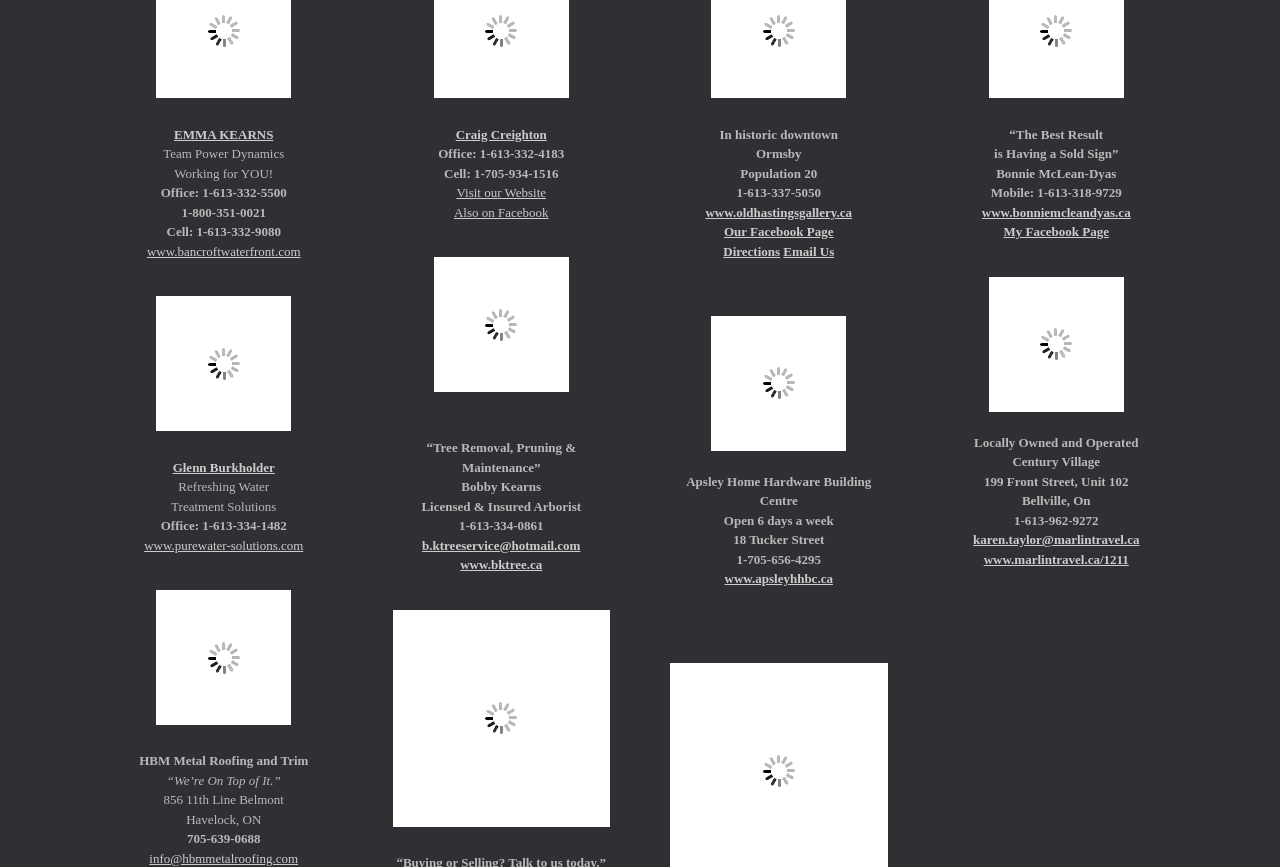Please mark the bounding box coordinates of the area that should be clicked to carry out the instruction: "View Bobby Kearns' website".

[0.36, 0.643, 0.424, 0.66]